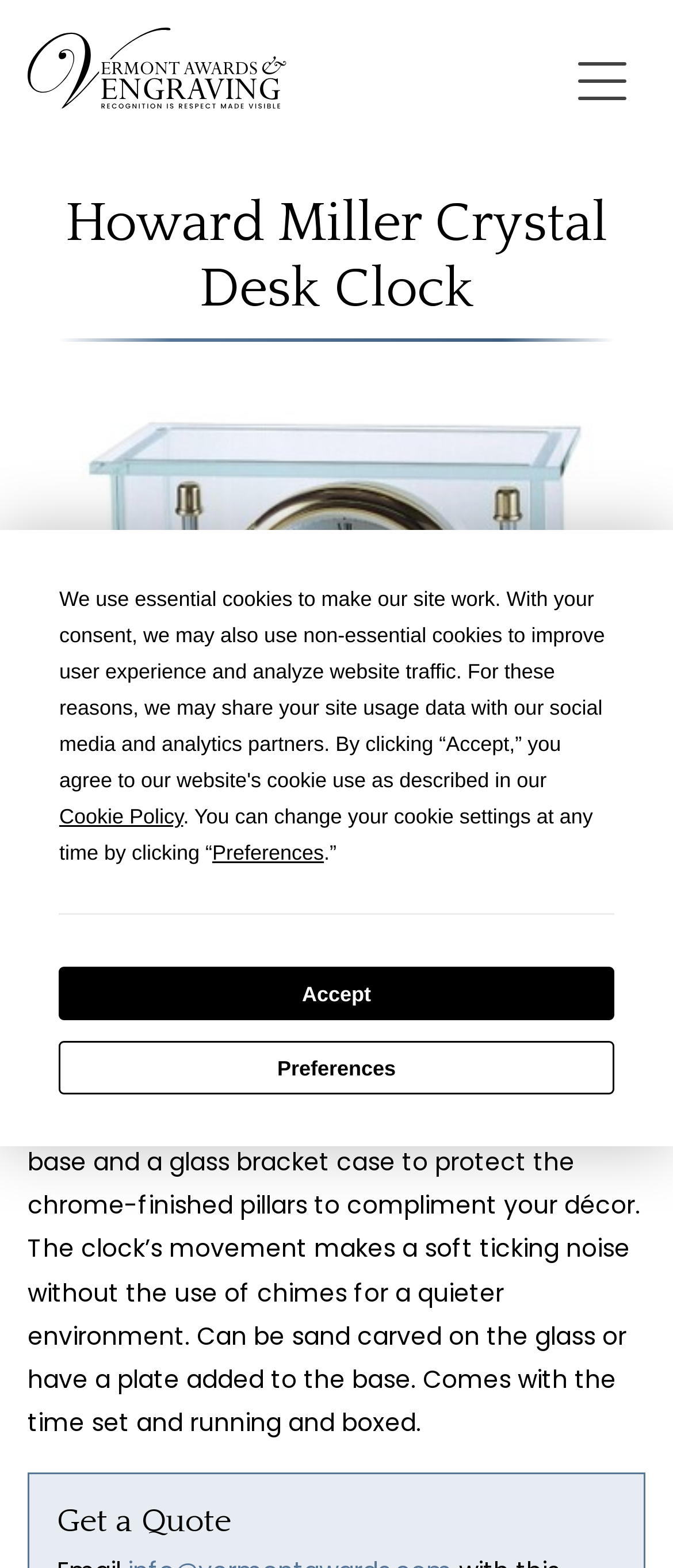What is the material of the clock's base?
Please provide a detailed answer to the question.

From the product description, it is mentioned that the clock has a high-gloss Rosewood Hall finish base, which indicates that the material of the clock's base is Rosewood Hall.